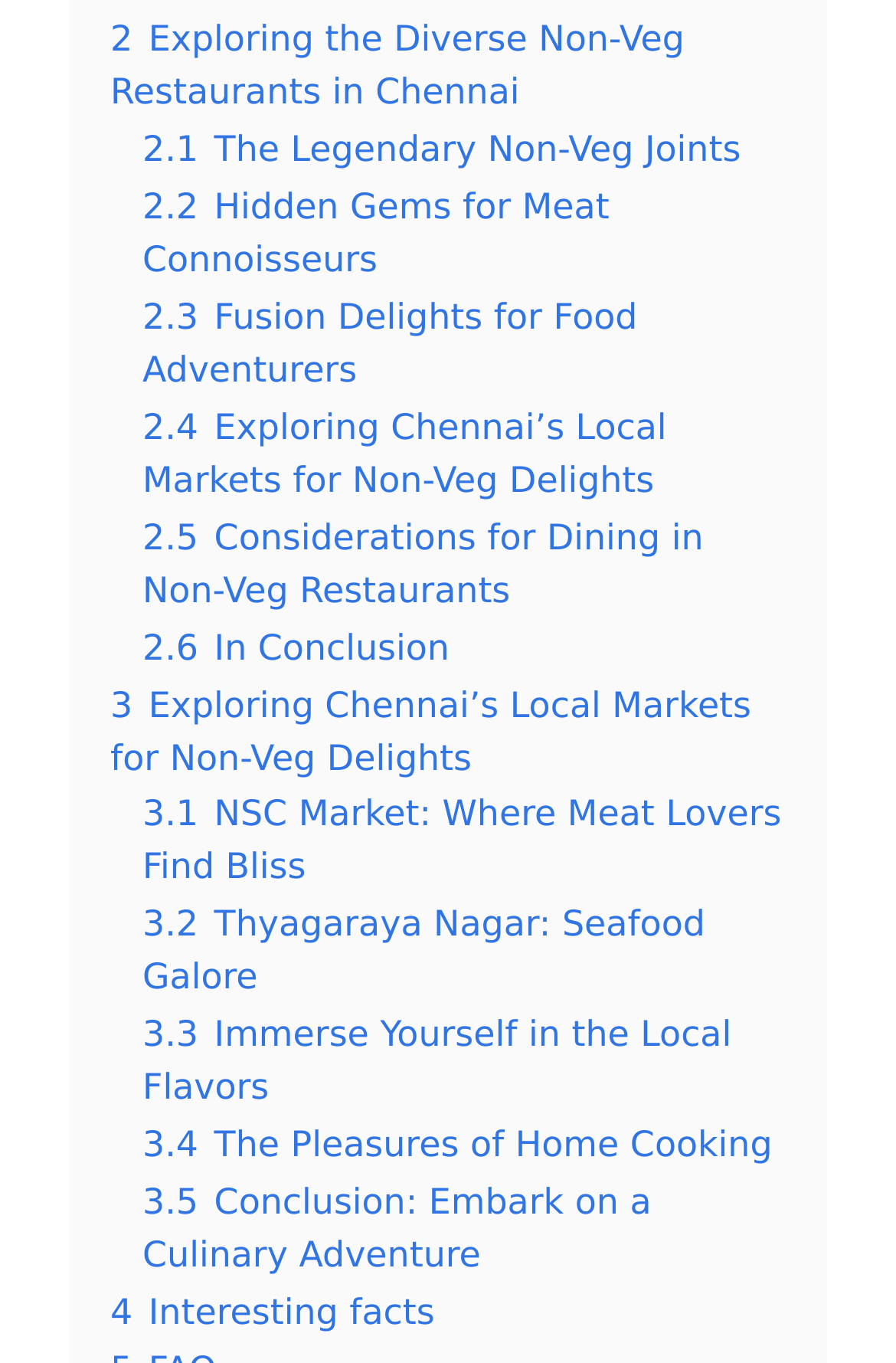Predict the bounding box for the UI component with the following description: "4 Interesting facts".

[0.123, 0.948, 0.485, 0.978]